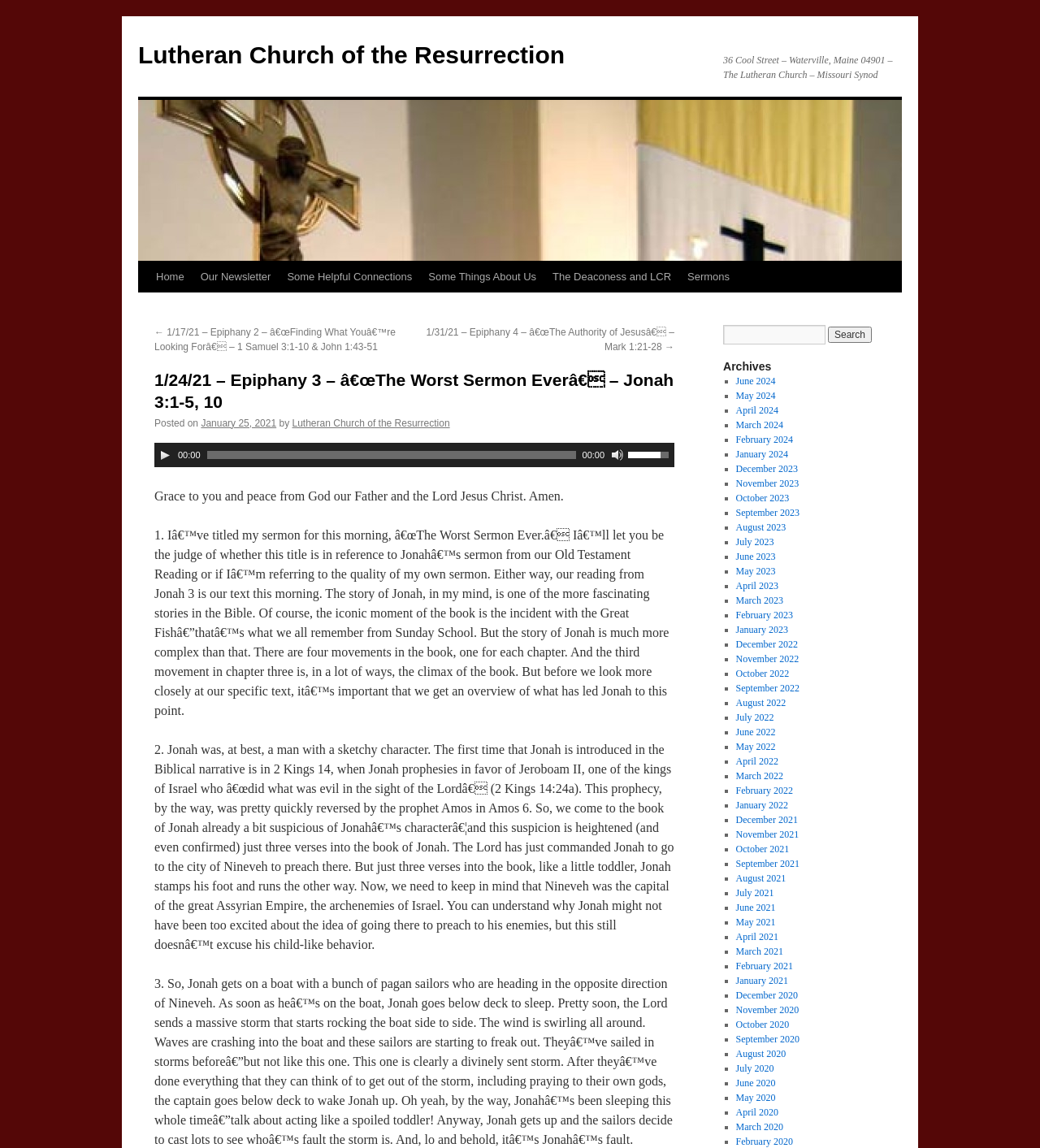Are there archives of past sermons?
Based on the image, answer the question with as much detail as possible.

The presence of archives can be determined by the 'Archives' heading, which lists links to past sermons organized by month and year. This section is located near the bottom of the webpage, on the right-hand side.